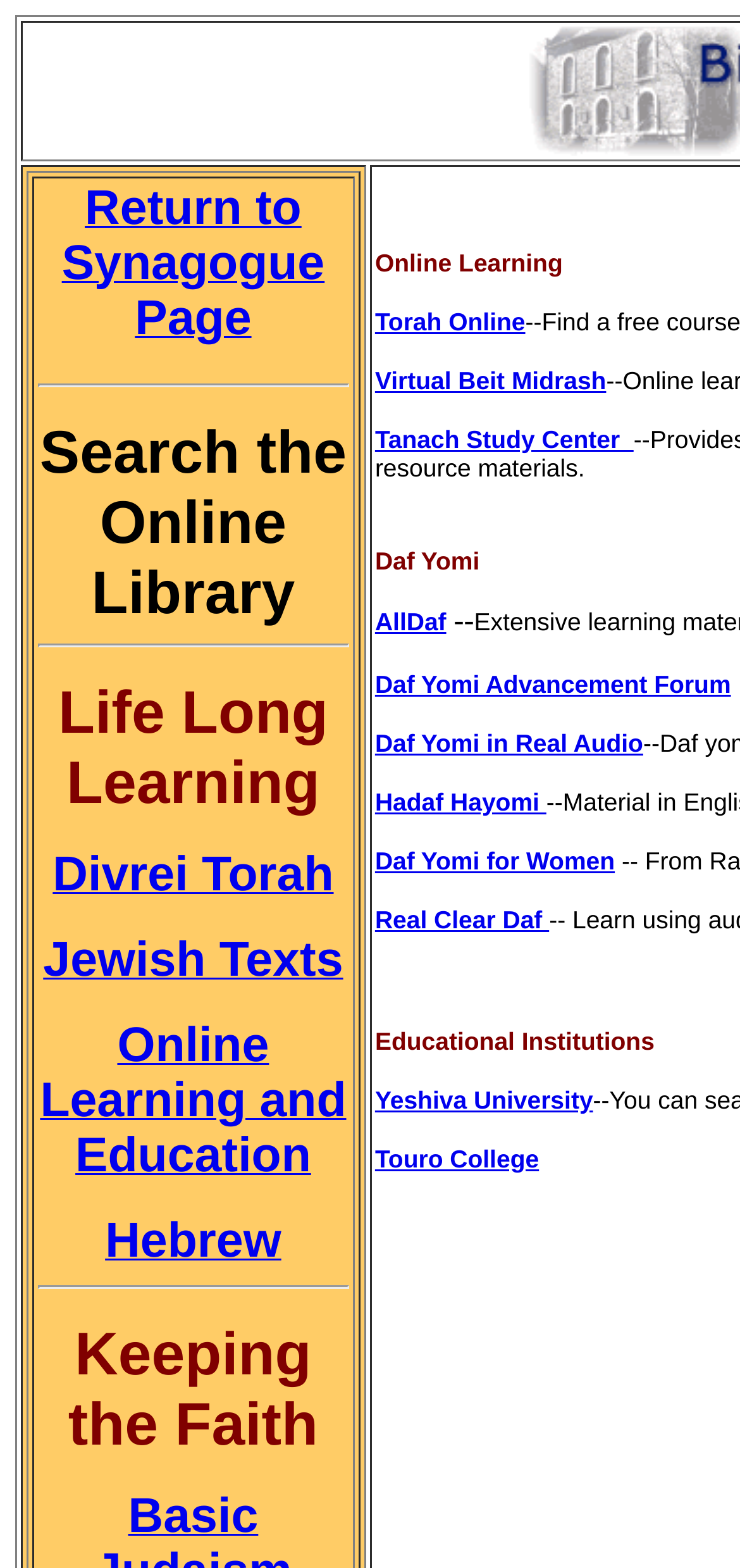Can you give a comprehensive explanation to the question given the content of the image?
How many educational institutions are listed on the webpage?

The webpage lists two educational institutions: 'Yeshiva University' and 'Touro College', which are likely institutions of higher learning with a focus on Jewish studies.